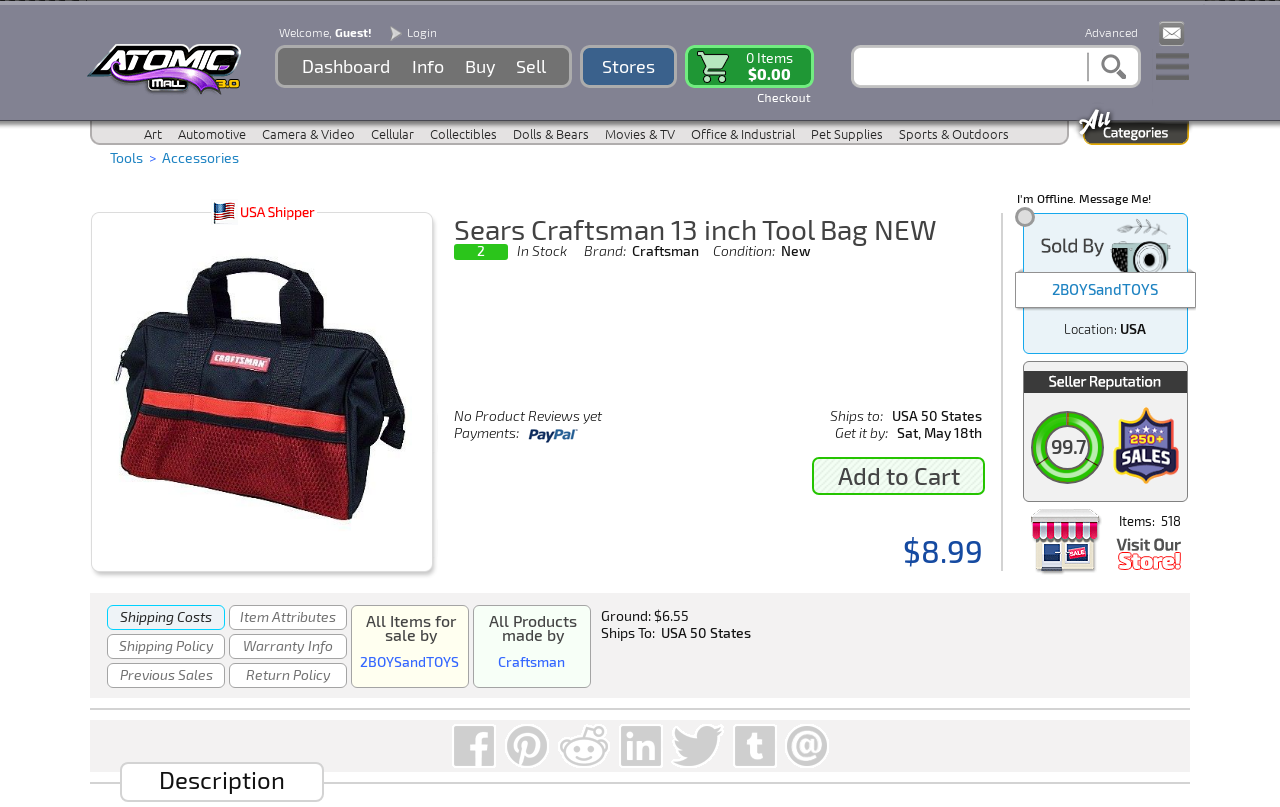Given the description of the UI element: "parent_node: Items: 518", predict the bounding box coordinates in the form of [left, top, right, bottom], with each value being a float between 0 and 1.

[0.805, 0.698, 0.924, 0.717]